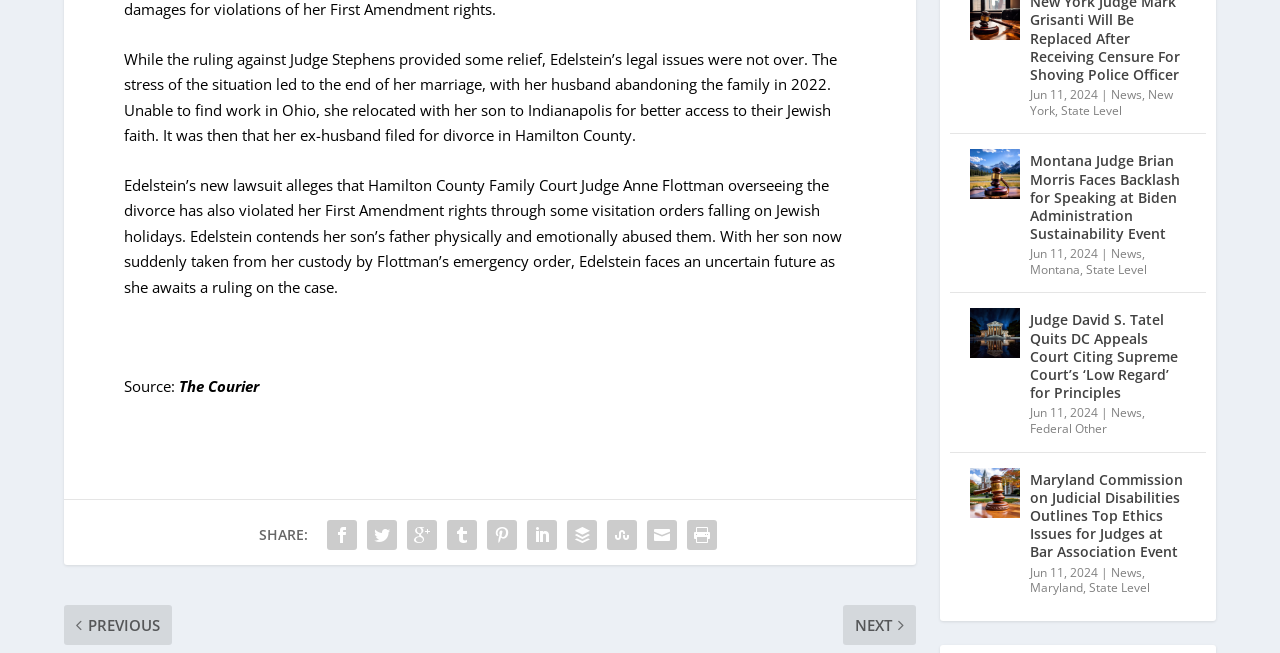Please identify the bounding box coordinates of the area I need to click to accomplish the following instruction: "Read news about Maryland Commission on Judicial Disabilities".

[0.758, 0.695, 0.797, 0.772]